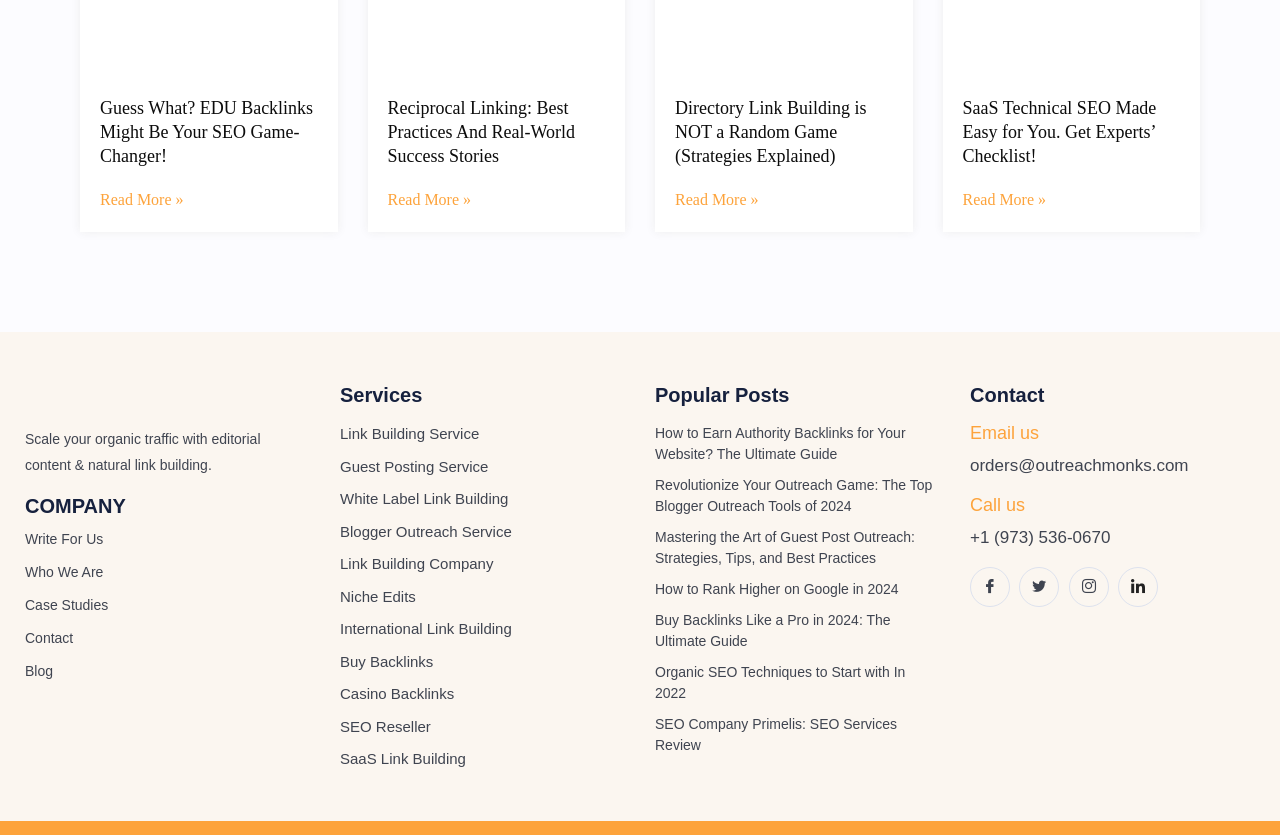How many popular posts are listed?
Using the visual information, reply with a single word or short phrase.

6